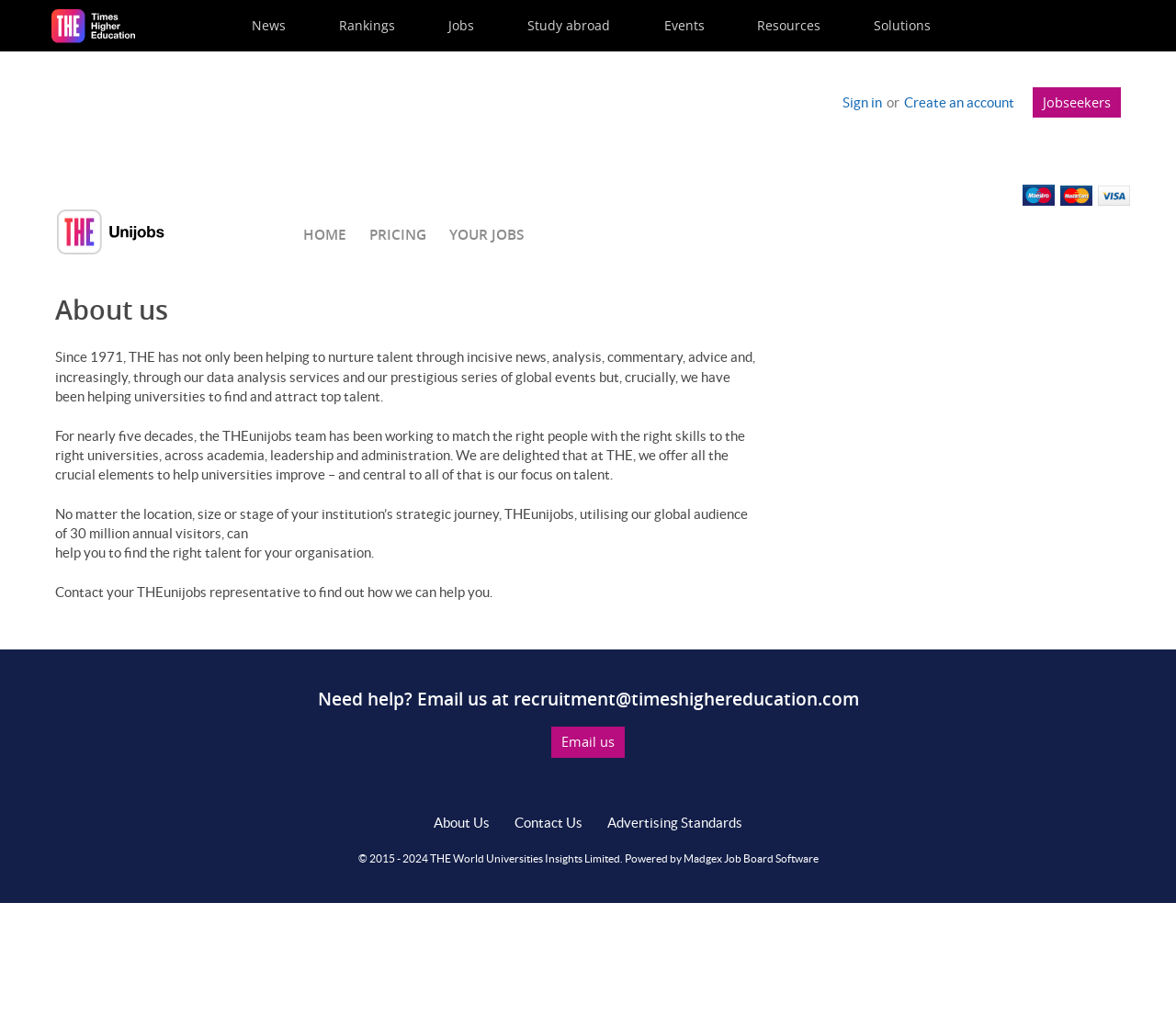Could you determine the bounding box coordinates of the clickable element to complete the instruction: "Click the Times Higher Education logo"? Provide the coordinates as four float numbers between 0 and 1, i.e., [left, top, right, bottom].

[0.044, 0.008, 0.122, 0.042]